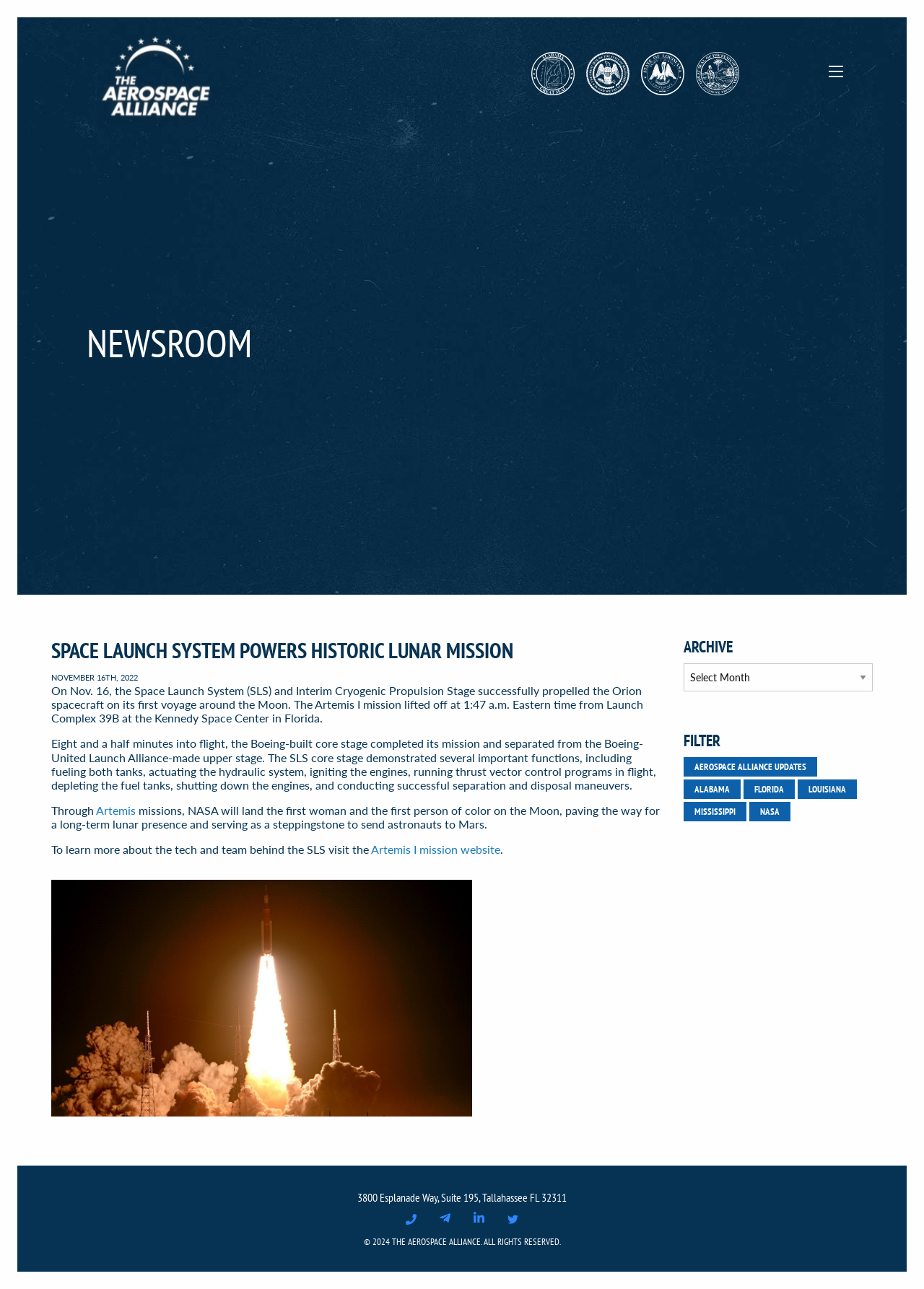Detail the various sections and features present on the webpage.

The webpage is about the Aerospace Alliance, specifically highlighting the historic lunar mission powered by the Space Launch System (SLS). At the top left, there is a "Skip to content" link. Next to it, there is an image with a link. On the top right, there is a button to expand or collapse an offcanvas full-screen element.

The main content area is divided into two sections. The left section has a "NEWSROOM" heading, followed by a prominent heading "SPACE LAUNCH SYSTEM POWERS HISTORIC LUNAR MISSION". Below this heading, there are three paragraphs of text describing the mission, including the launch details and the functions demonstrated by the SLS core stage. There are also two links, one to "Artemis" and another to the "Artemis I mission website".

On the right side, there is a section with headings "ARCHIVE", "FILTER", and a combobox. Below these headings, there are several links to different categories, including "AEROSPACE ALLIANCE UPDATES", "ALABAMA", "FLORIDA", "LOUISIANA", "MISSISSIPPI", and "NASA".

At the bottom of the page, there is a footer section with the organization's address, phone number, email, and social media links to LinkedIn and Twitter. There is also a copyright notice stating "© 2024 THE AEROSPACE ALLIANCE. ALL RIGHTS RESERVED."